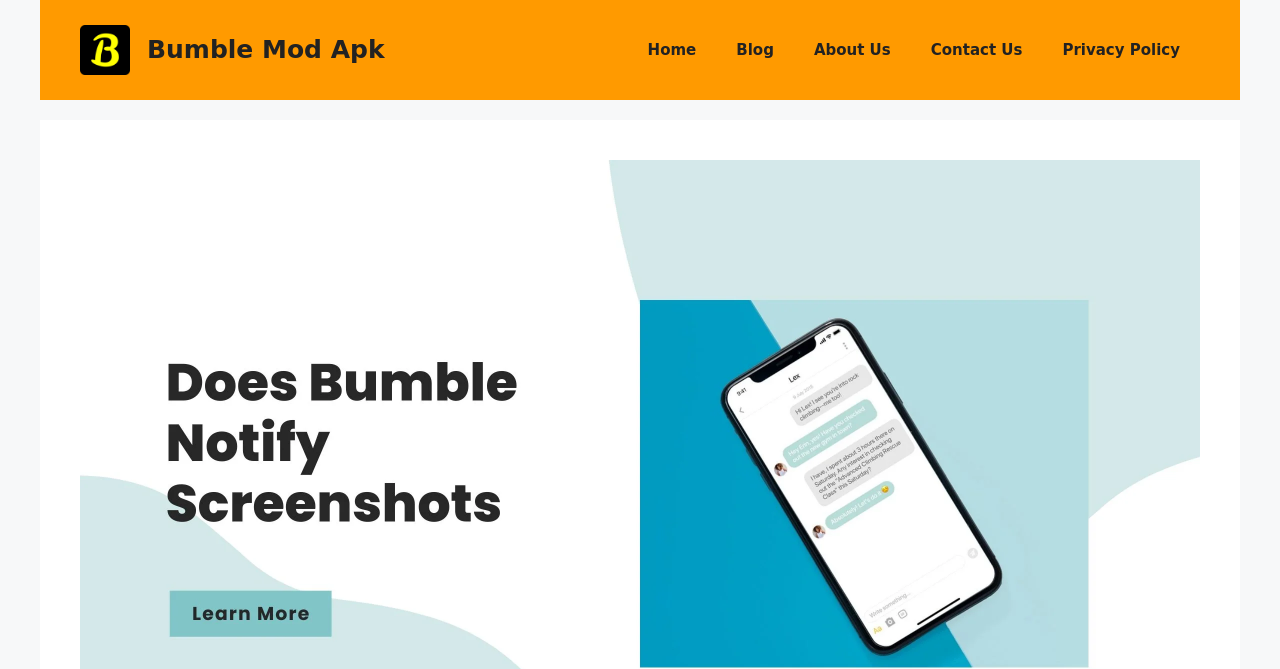Please find and give the text of the main heading on the webpage.

Does Bumble Notify Screenshots